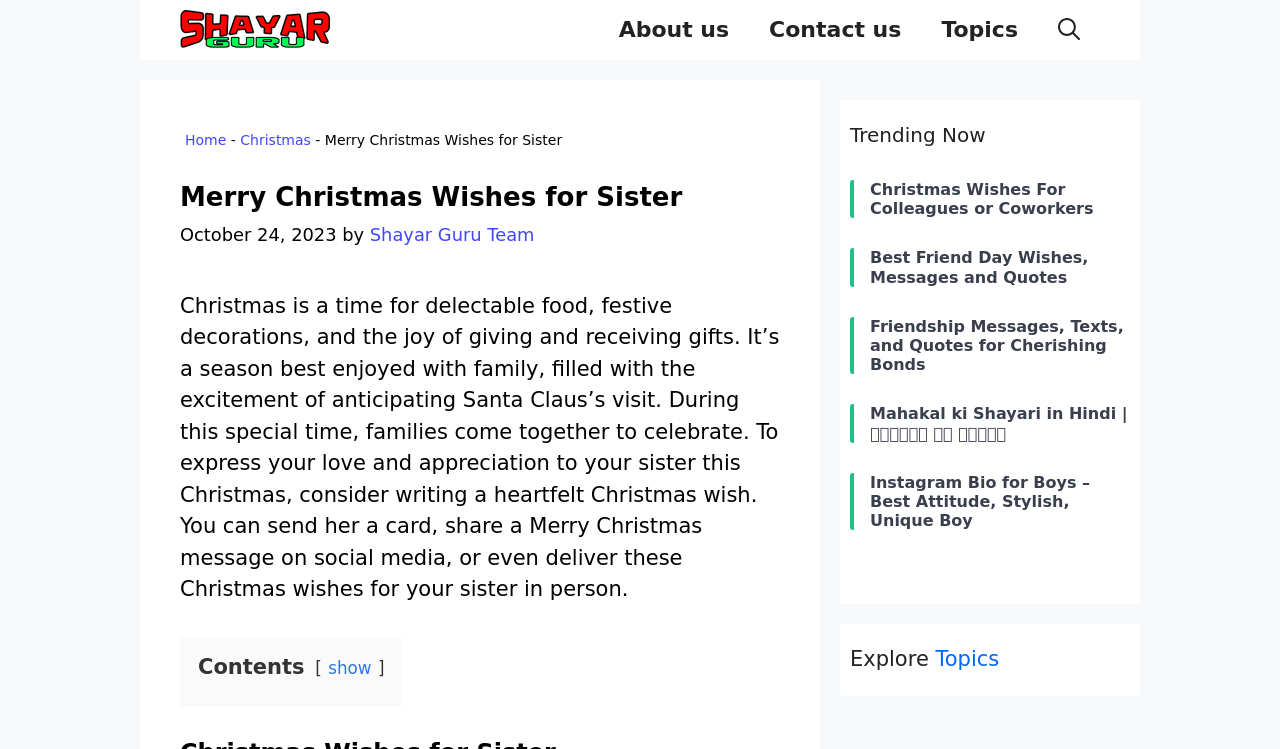Locate the bounding box coordinates of the element to click to perform the following action: 'Click on the 'Shayar Guru' link'. The coordinates should be given as four float values between 0 and 1, in the form of [left, top, right, bottom].

[0.141, 0.0, 0.258, 0.08]